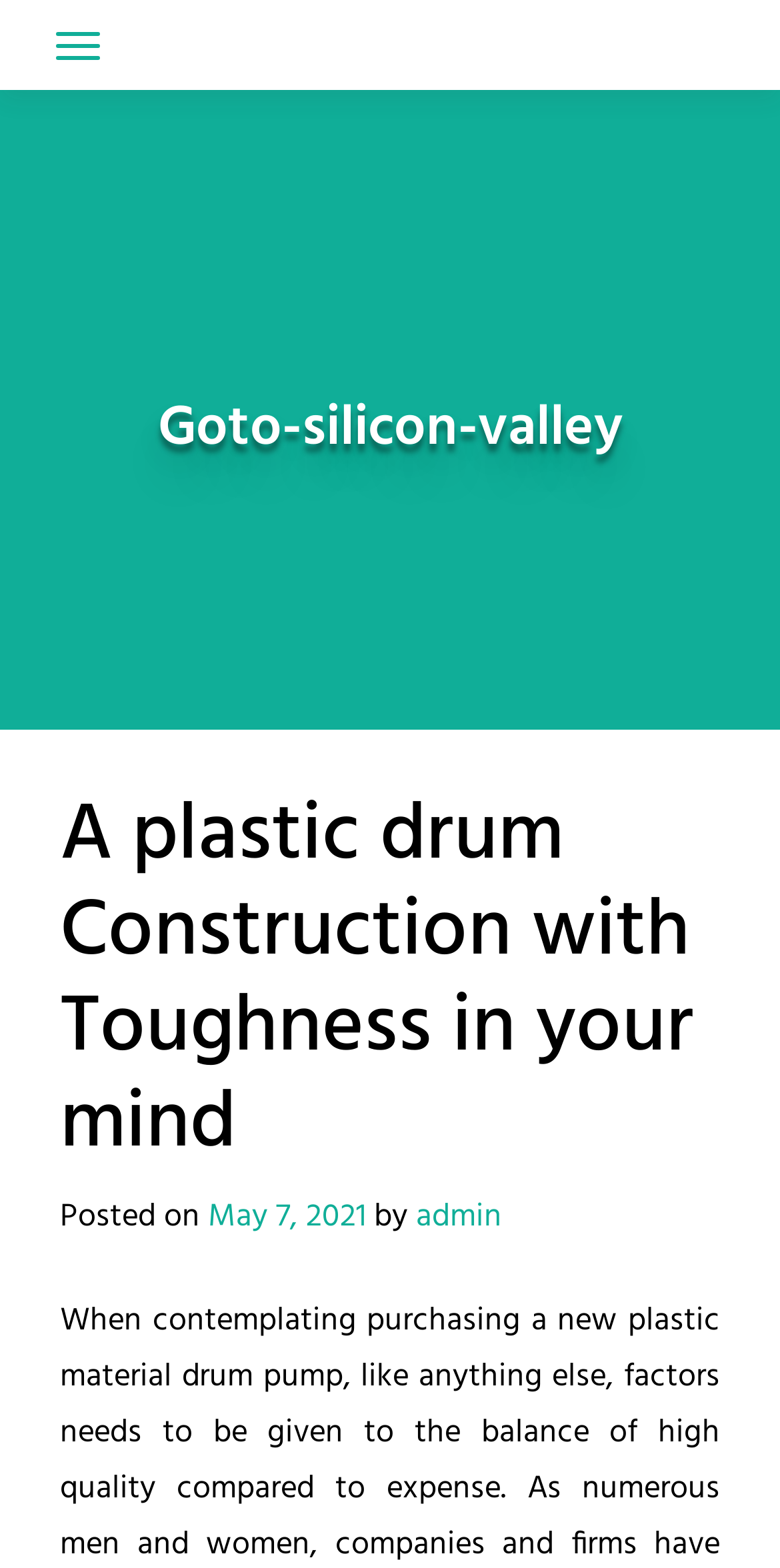How many child elements does the header have?
Provide an in-depth answer to the question, covering all aspects.

I found the number of child elements of the header by looking at the header element and counting its child elements, which are the heading element, two static text elements, and a link element.